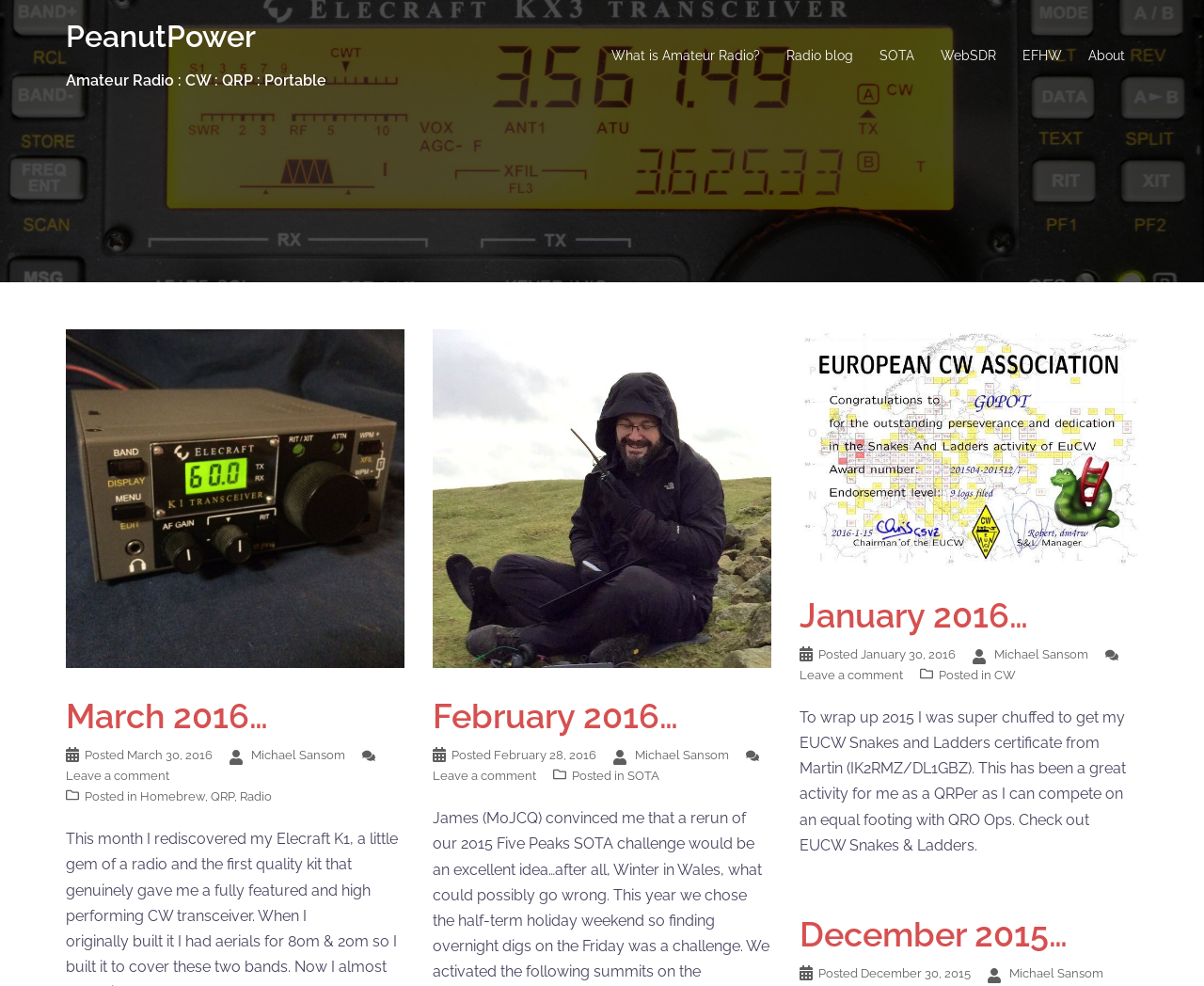What is the topic of the post 'January 2016…'? Please answer the question using a single word or phrase based on the image.

EUCW Snakes and Ladders